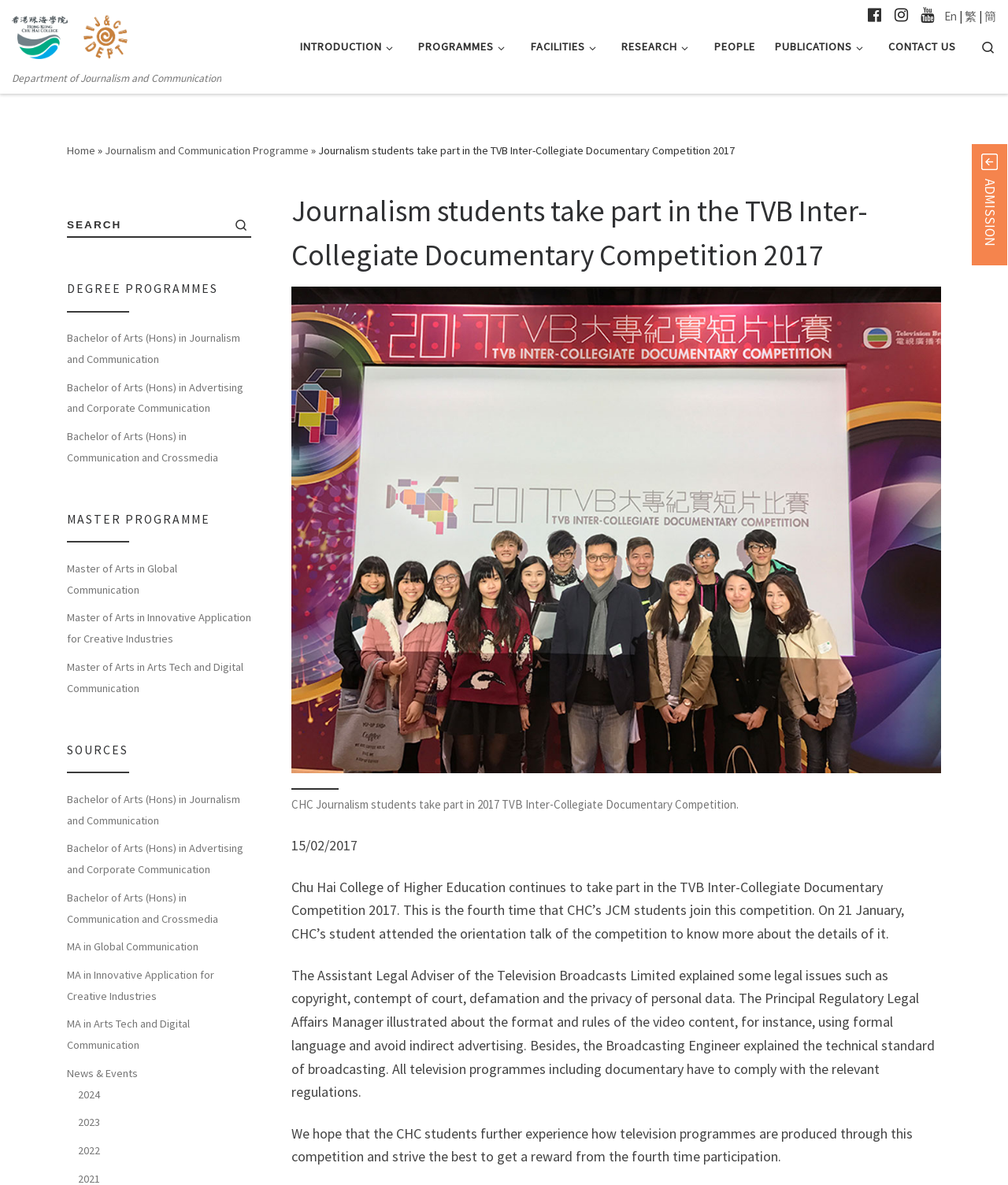Please provide a short answer using a single word or phrase for the question:
What is the name of the college participating in the TVB Inter-Collegiate Documentary Competition?

Chu Hai College of Higher Education